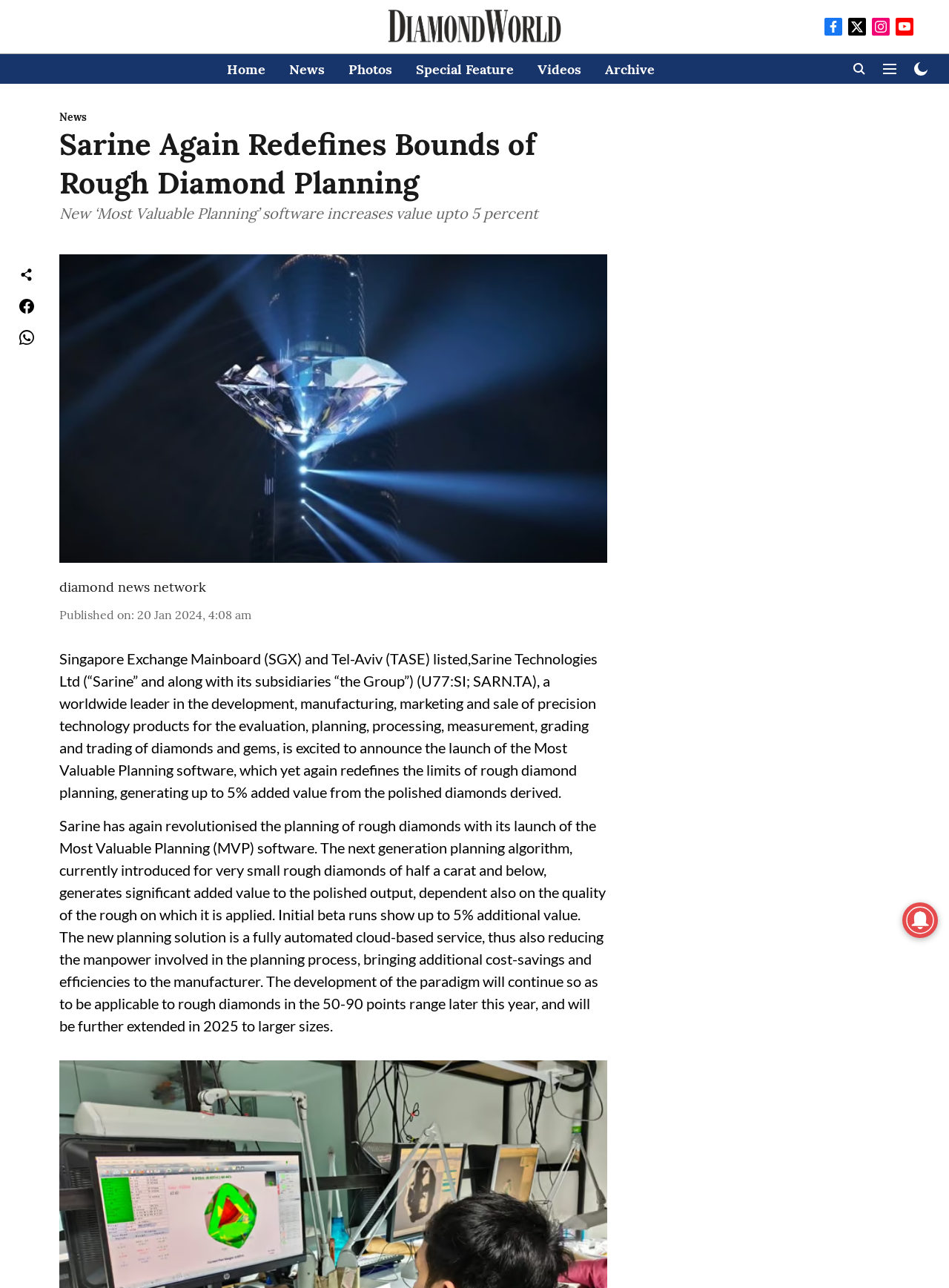Identify the bounding box coordinates of the section to be clicked to complete the task described by the following instruction: "Click the 'Photos' link". The coordinates should be four float numbers between 0 and 1, formatted as [left, top, right, bottom].

[0.367, 0.046, 0.413, 0.061]